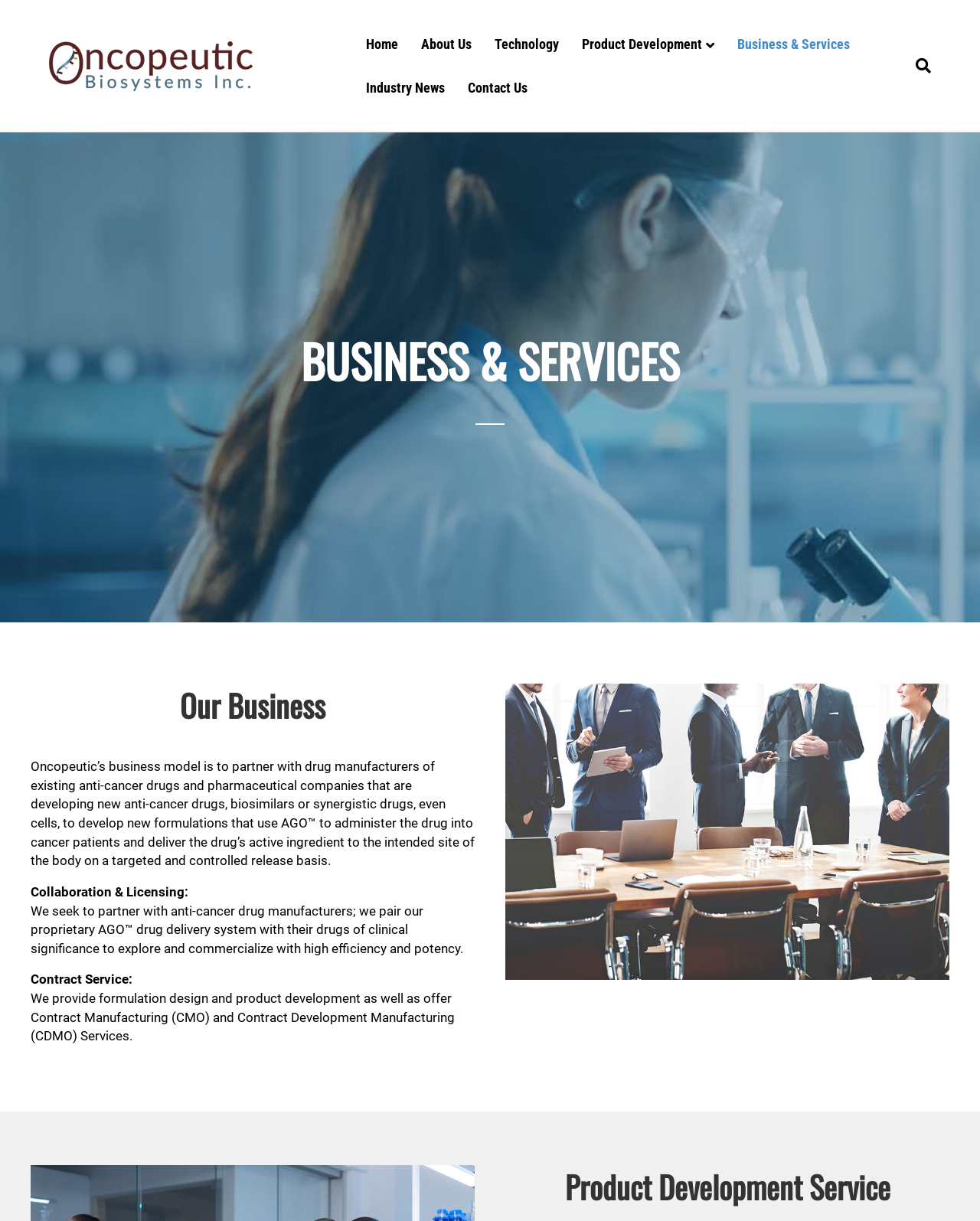Provide the bounding box coordinates in the format (top-left x, top-left y, bottom-right x, bottom-right y). All values are floating point numbers between 0 and 1. Determine the bounding box coordinate of the UI element described as: alt="Oncopeutic"

[0.05, 0.047, 0.258, 0.059]